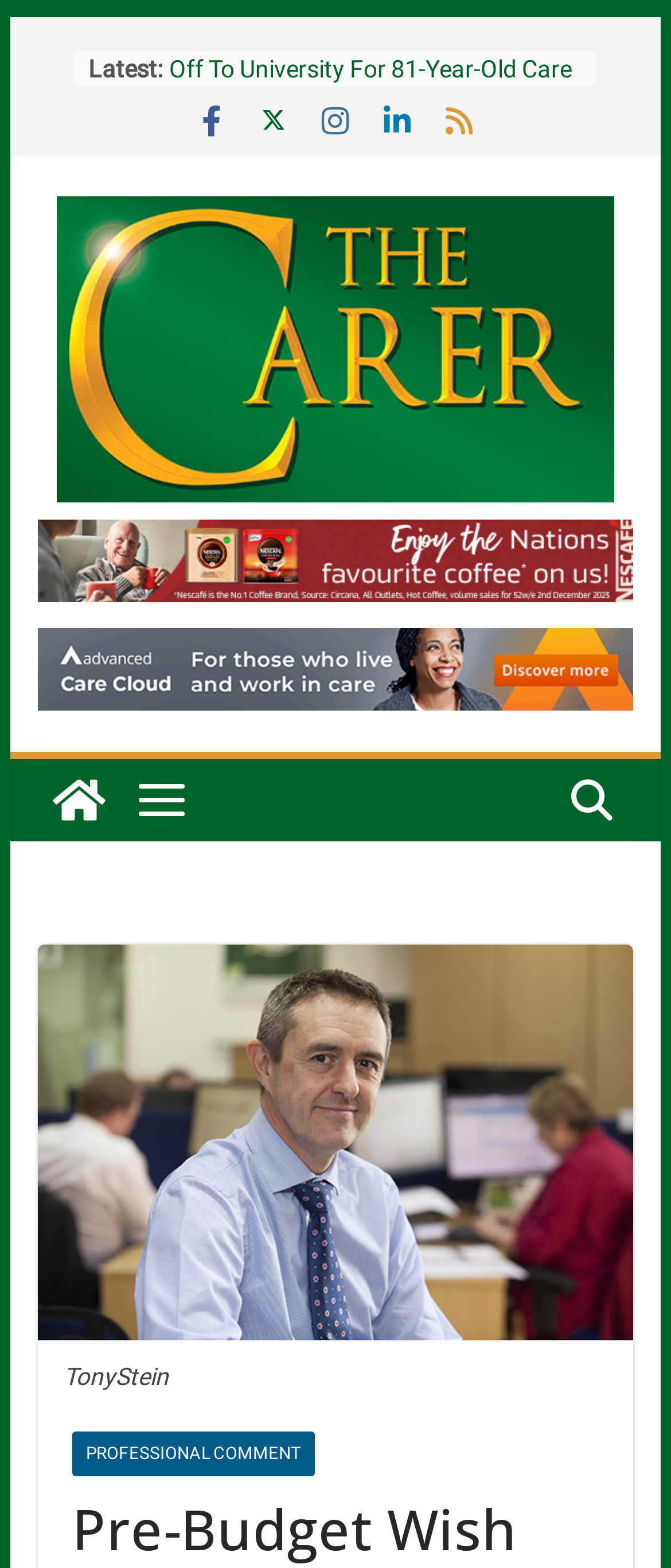Using the description "alt="The Carer Chrome Logo1"", locate and provide the bounding box of the UI element.

[0.085, 0.125, 0.915, 0.32]